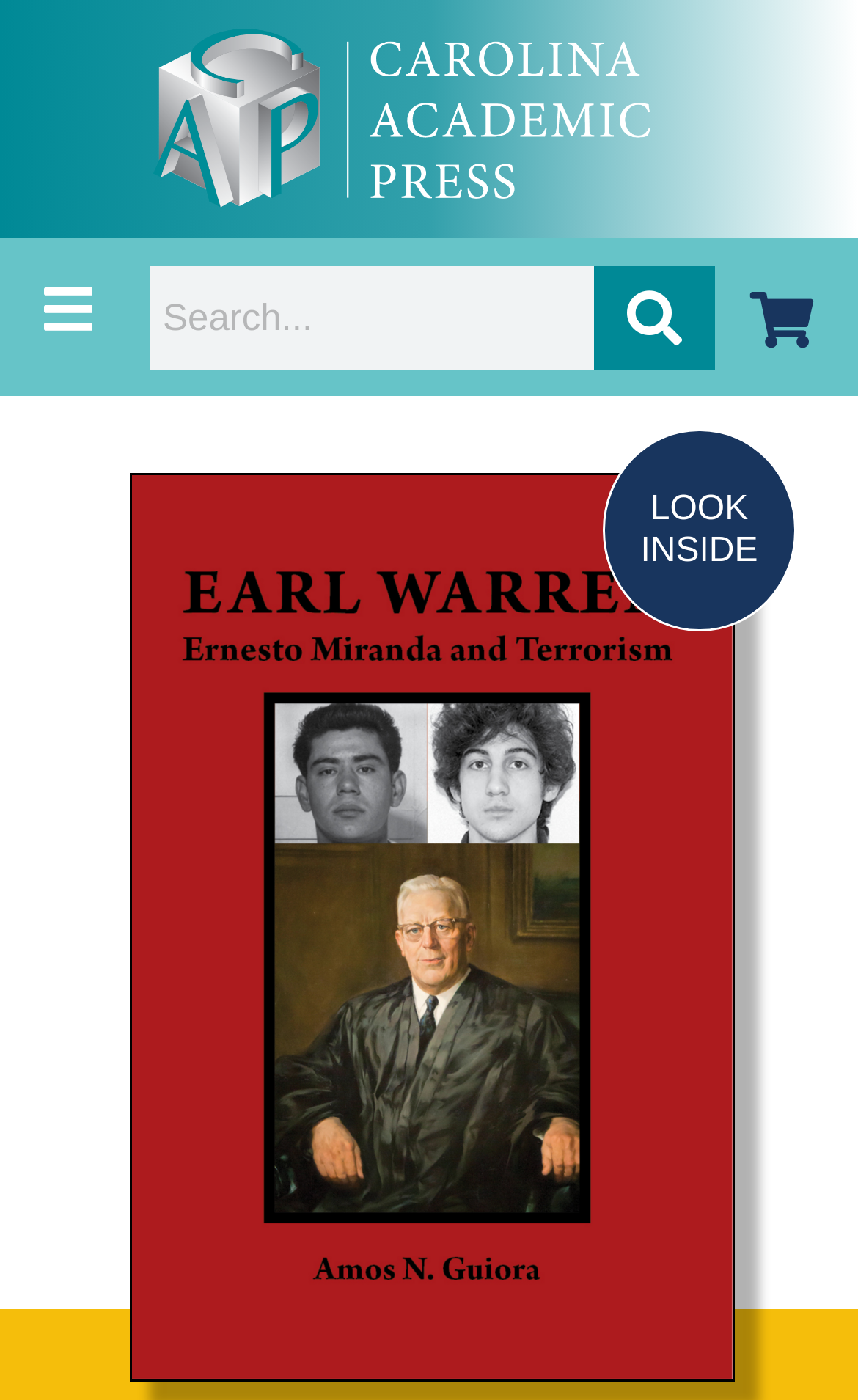Given the following UI element description: "aria-label="Search"", find the bounding box coordinates in the webpage screenshot.

[0.692, 0.191, 0.833, 0.265]